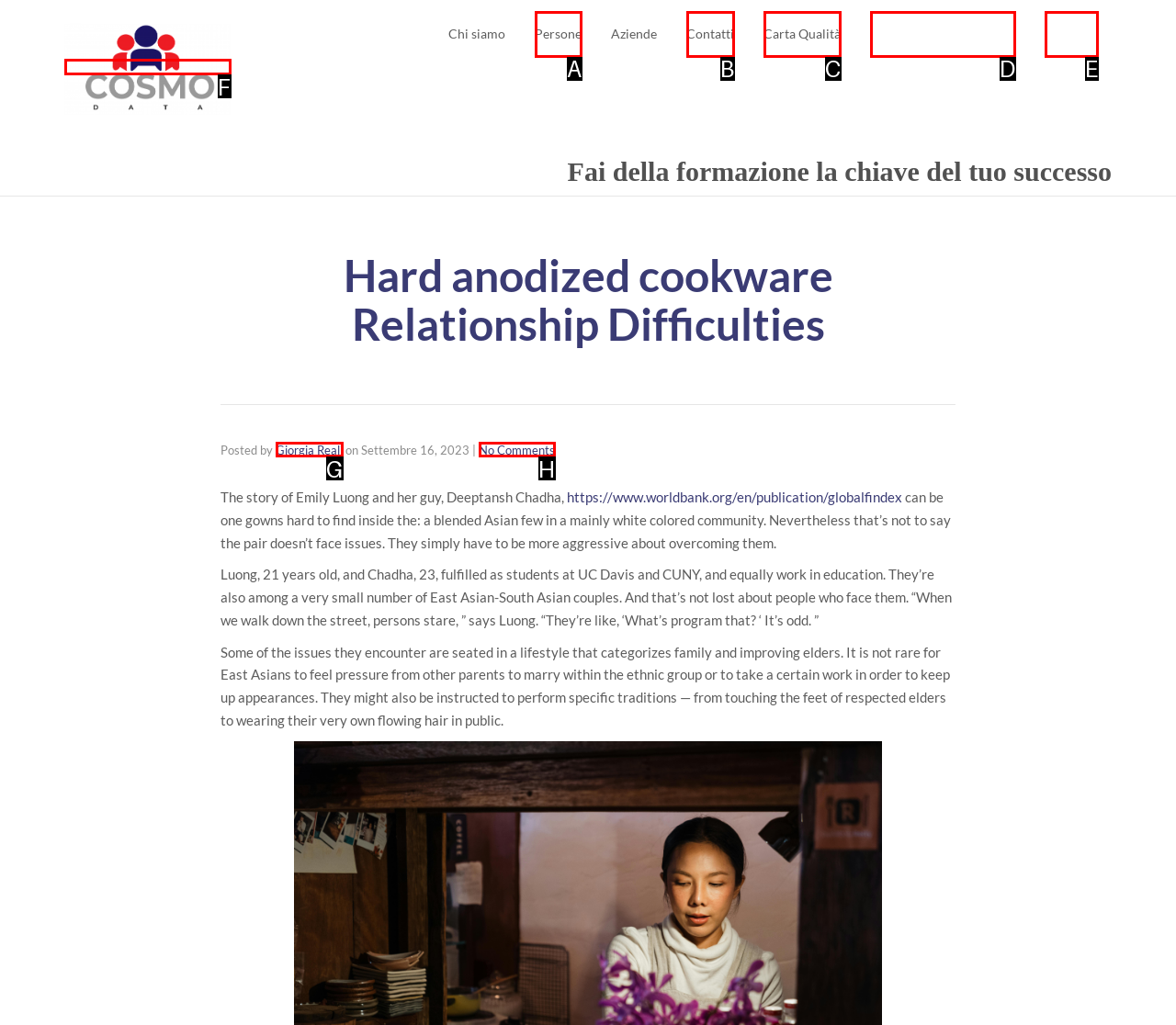Given the description: Carta Qualità, identify the matching option. Answer with the corresponding letter.

C